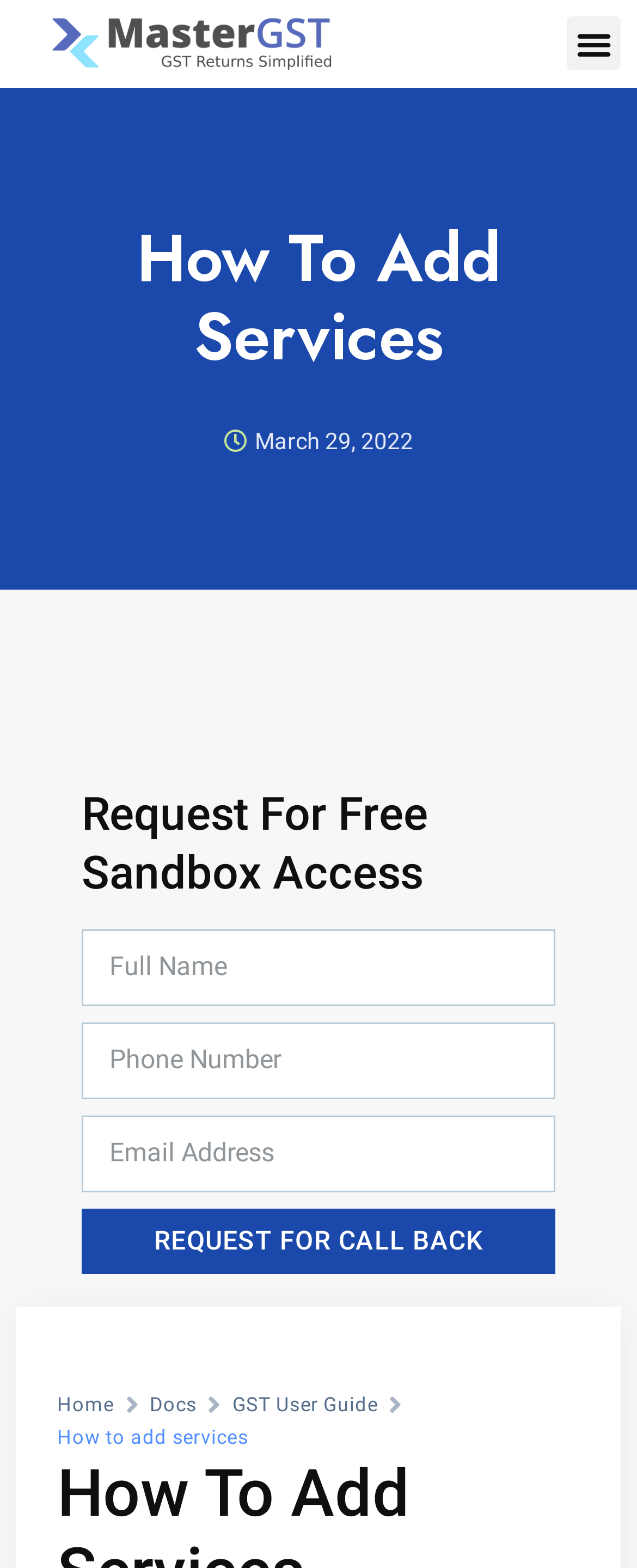Identify the bounding box coordinates for the UI element described as follows: "GST User Guide". Ensure the coordinates are four float numbers between 0 and 1, formatted as [left, top, right, bottom].

[0.365, 0.885, 0.593, 0.906]